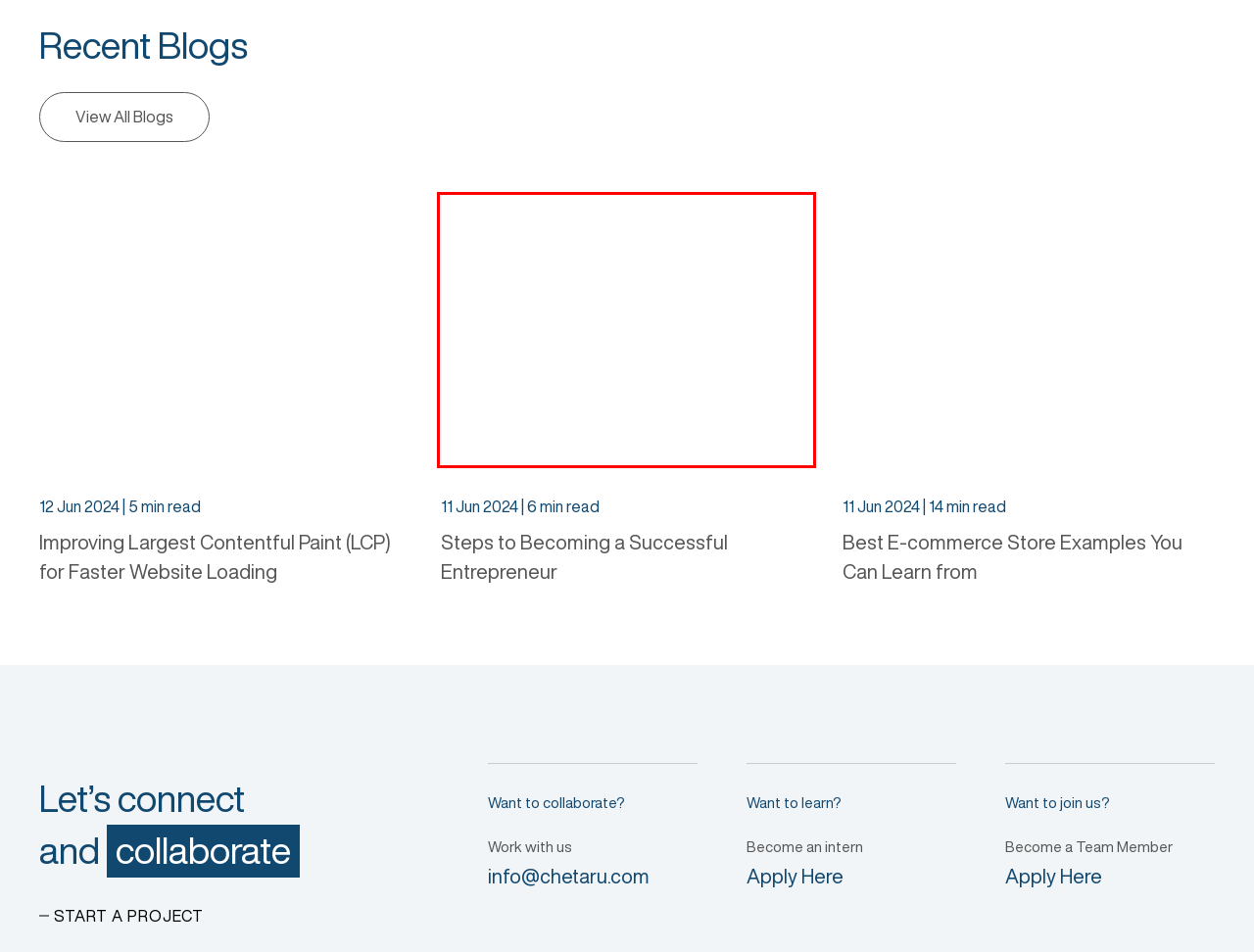Assess the screenshot of a webpage with a red bounding box and determine which webpage description most accurately matches the new page after clicking the element within the red box. Here are the options:
A. Which SEO Plugin is Best for WordPress - Chetaru
B. Digital Marketing Agency Blog for all Digital Marketing information
C. Best E-commerce Store Examples You Can Learn from - Chetaru
D. Largest Contentful Pain For improving your Performance
E. Steps to Becoming a Successful Entrepreneur - Chetaru
F. WordPress Theme Updates - Keep Your Site Secure and updated
G. Top WordPress Plugins for SEO, Security, and Performance
H. Best WordPress Design Tips - Make Your Website Stand Out

E